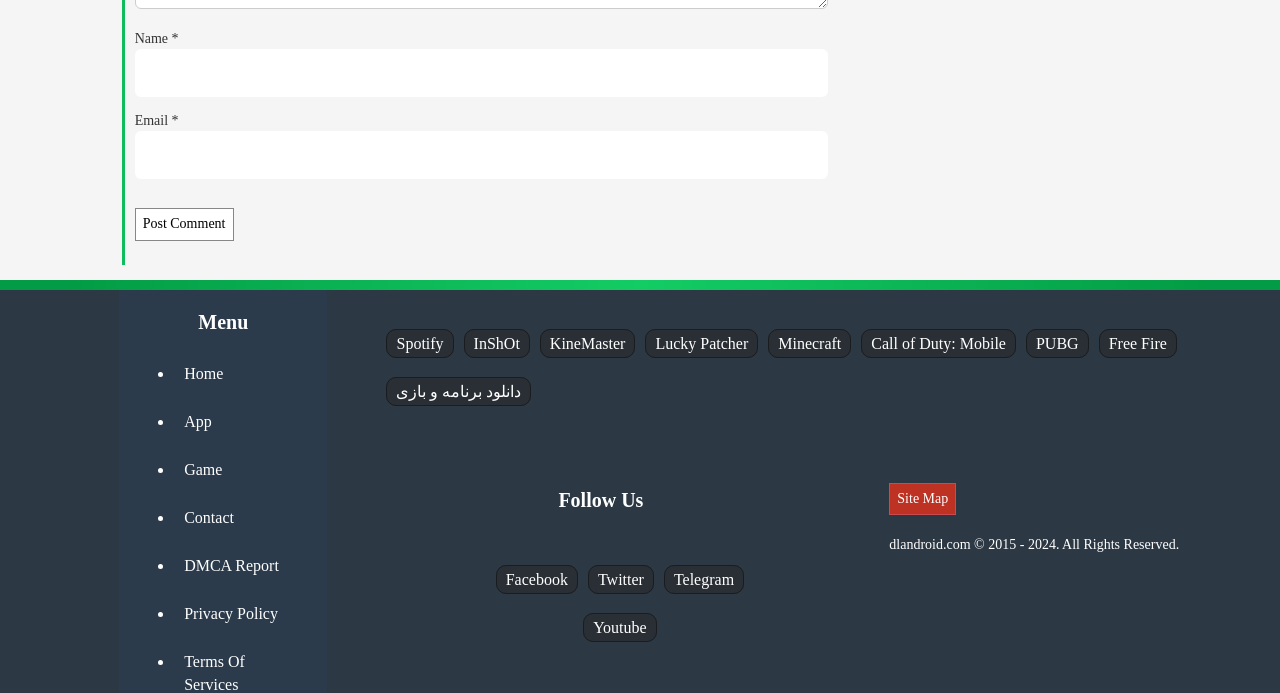Locate the bounding box for the described UI element: "name="submit" value="Post Comment"". Ensure the coordinates are four float numbers between 0 and 1, formatted as [left, top, right, bottom].

[0.105, 0.301, 0.182, 0.347]